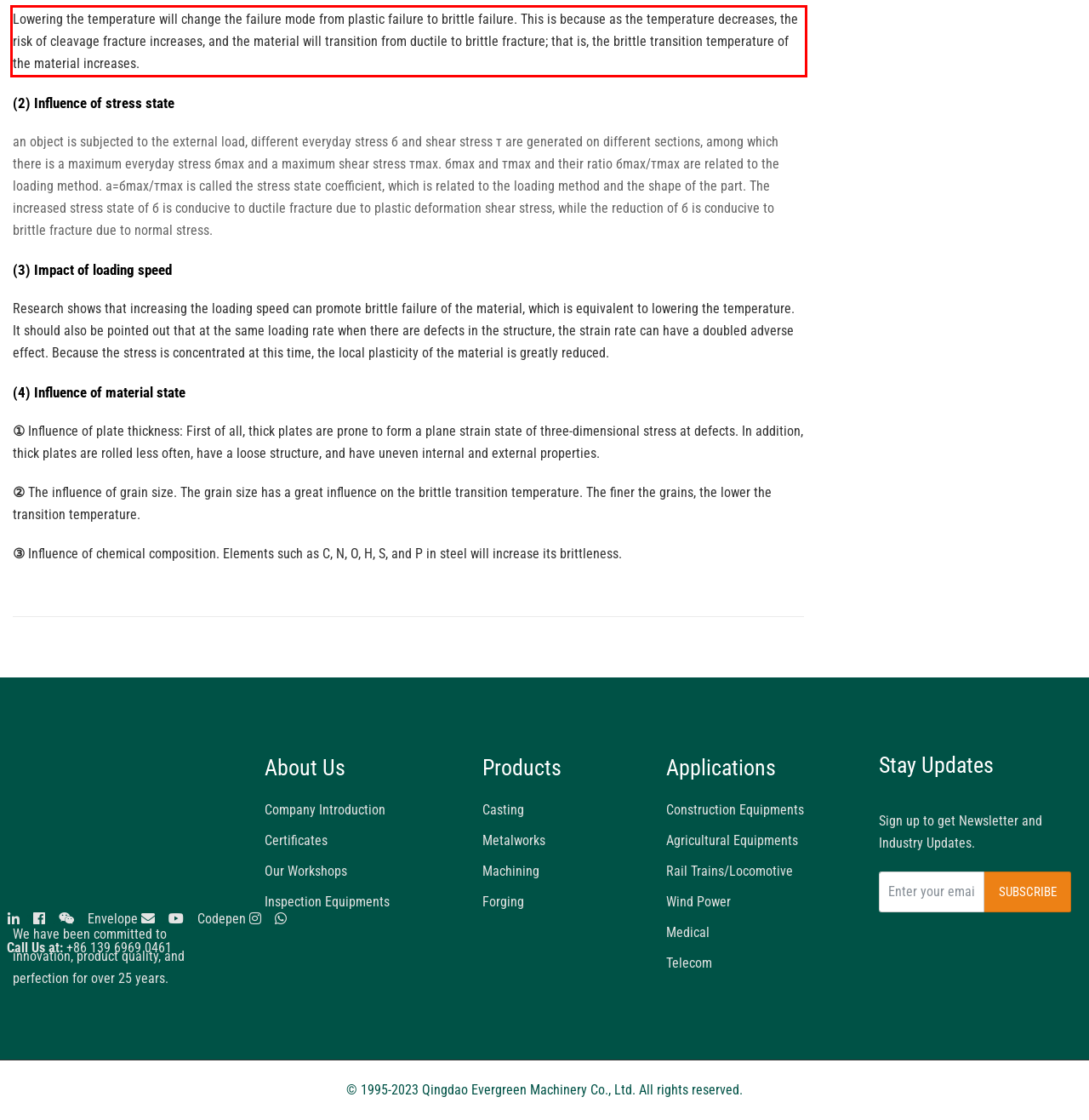Examine the webpage screenshot, find the red bounding box, and extract the text content within this marked area.

Lowering the temperature will change the failure mode from plastic failure to brittle failure. This is because as the temperature decreases, the risk of cleavage fracture increases, and the material will transition from ductile to brittle fracture; that is, the brittle transition temperature of the material increases.